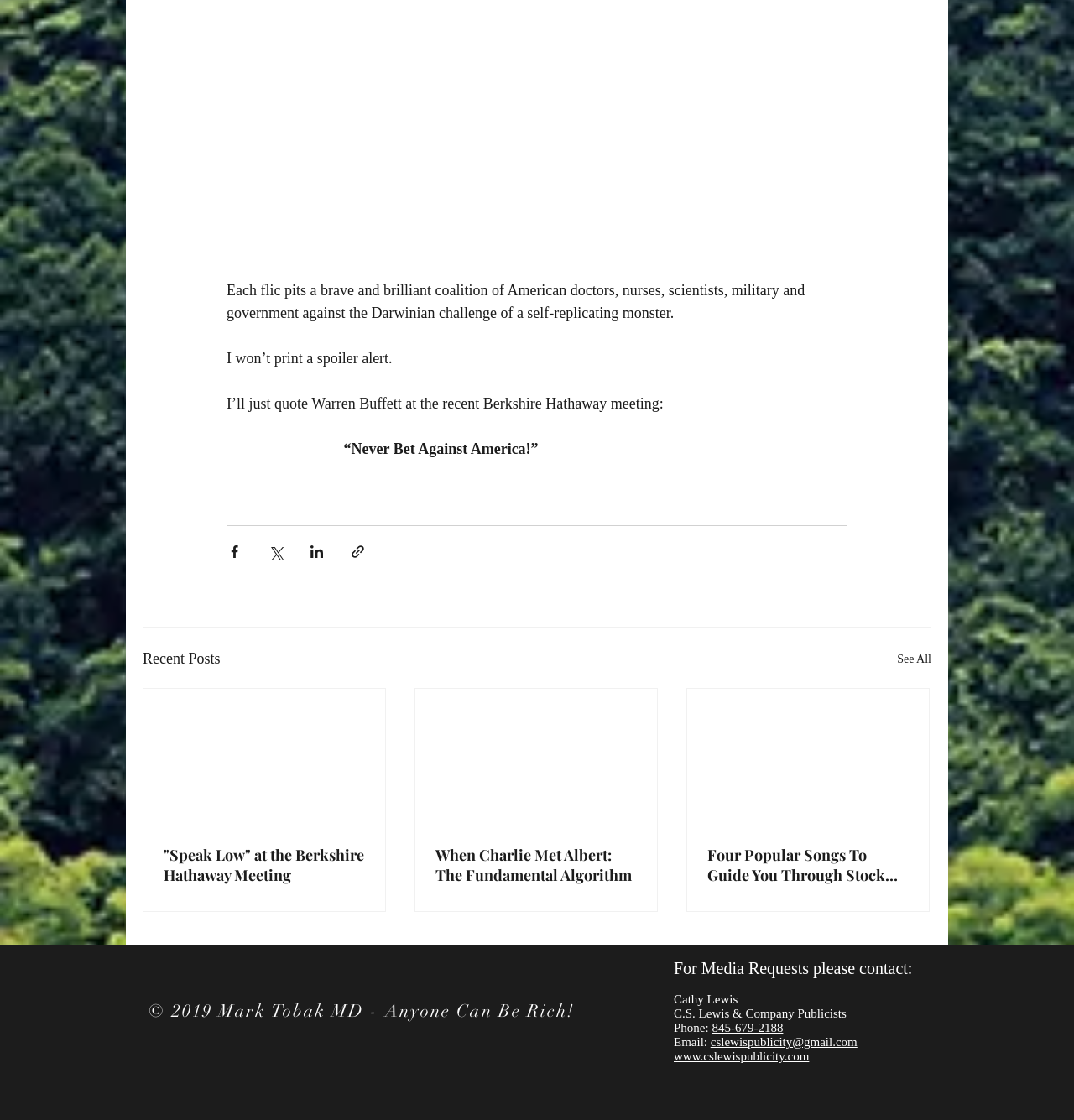What is the quote mentioned in the article?
Please provide a full and detailed response to the question.

I found the quote '“Never Bet Against America!”' in the StaticText element with bounding box coordinates [0.211, 0.393, 0.501, 0.408]. It is a quote from Warren Buffett mentioned in the article.